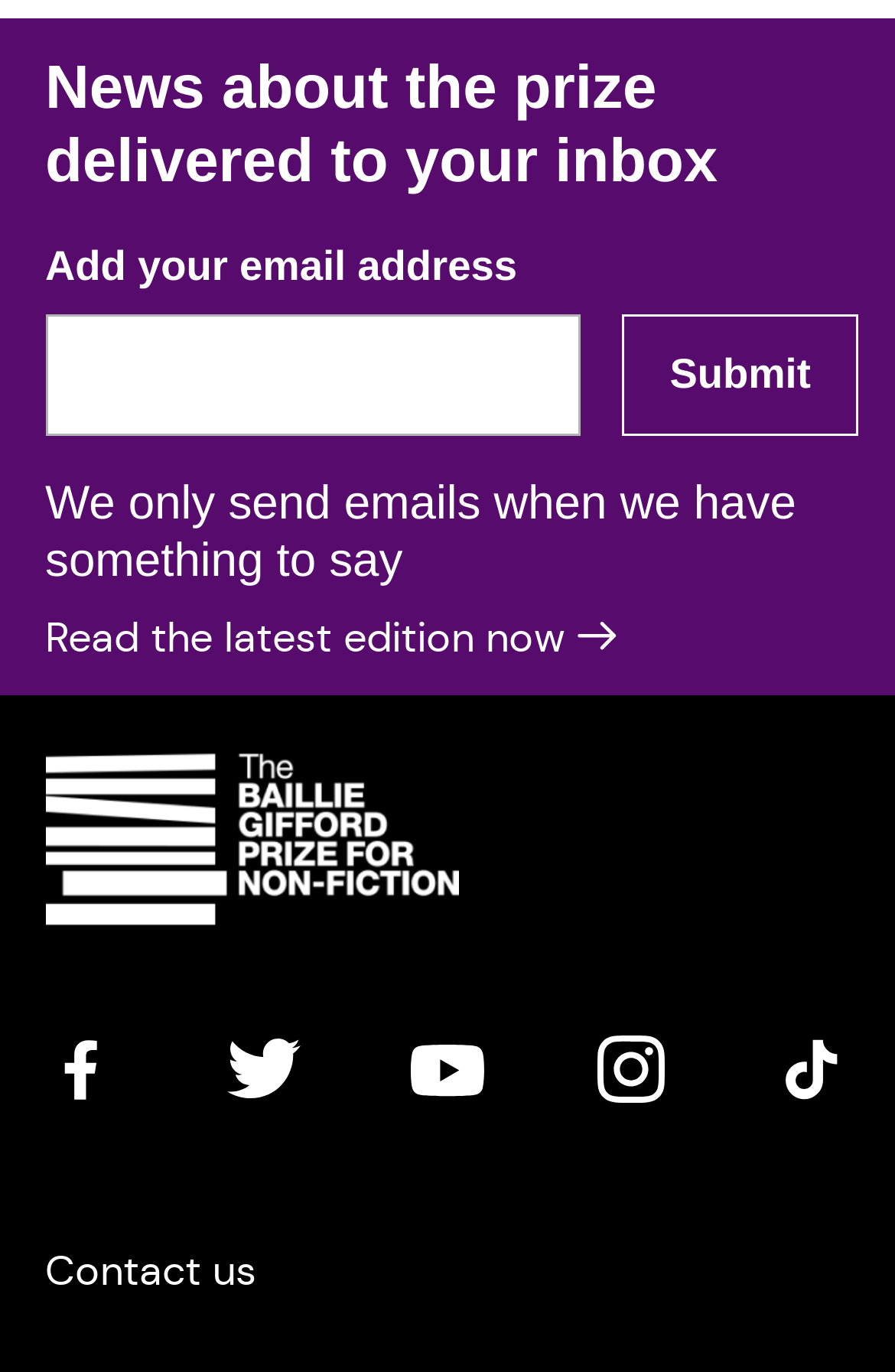Provide the bounding box coordinates for the UI element that is described by this text: "title="Instagram"". The coordinates should be in the form of four float numbers between 0 and 1: [left, top, right, bottom].

None